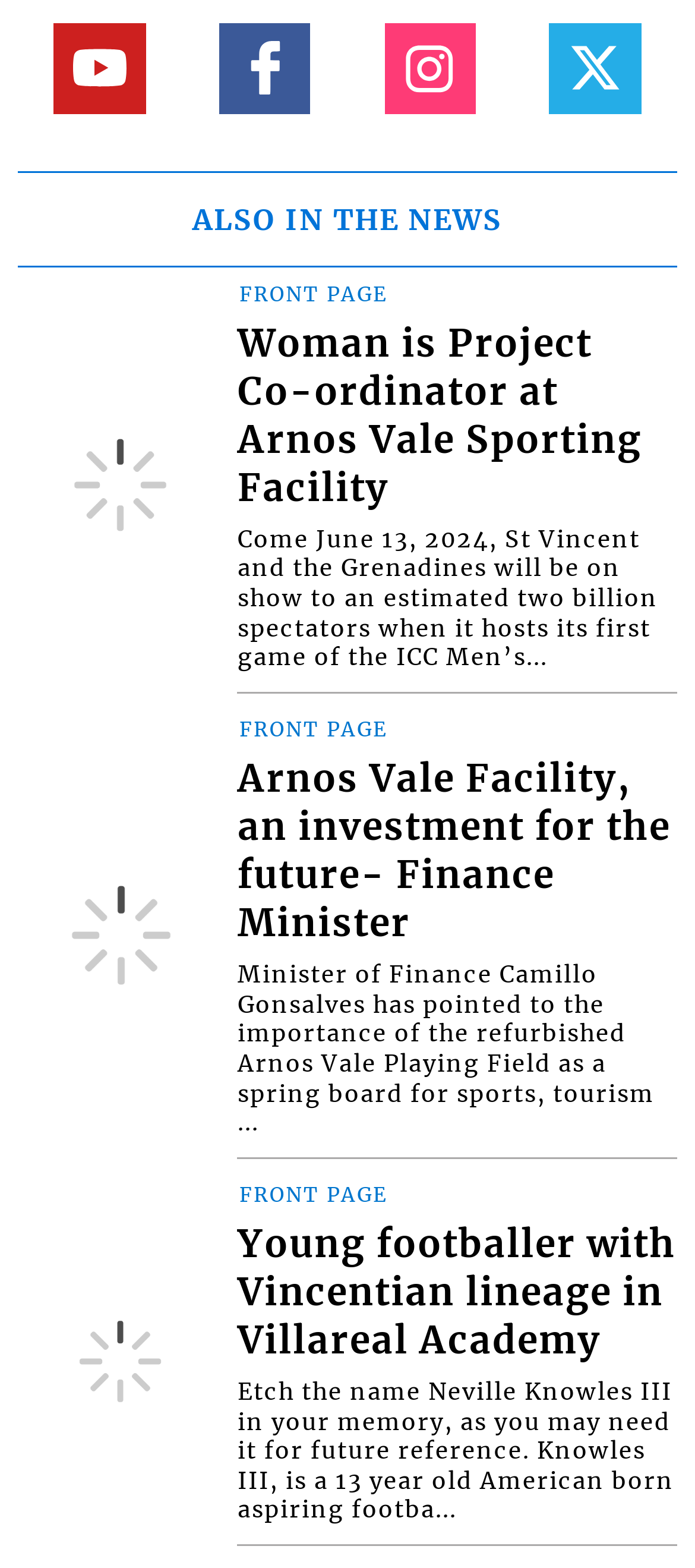What is the role of the woman in the article?
Refer to the image and respond with a one-word or short-phrase answer.

Project Co-ordinator